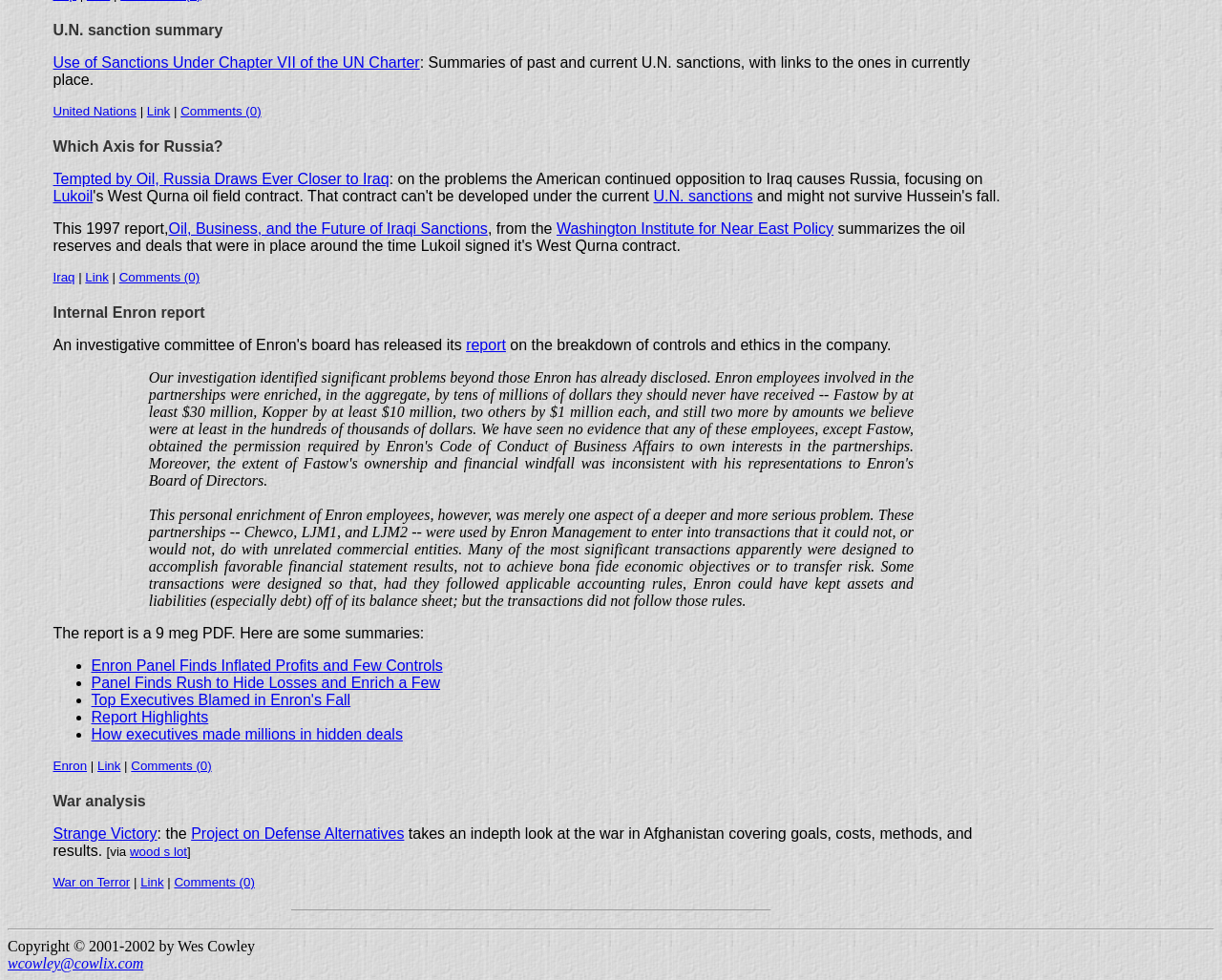Based on the element description: "wcowley@cowlix.com", identify the UI element and provide its bounding box coordinates. Use four float numbers between 0 and 1, [left, top, right, bottom].

[0.006, 0.975, 0.117, 0.991]